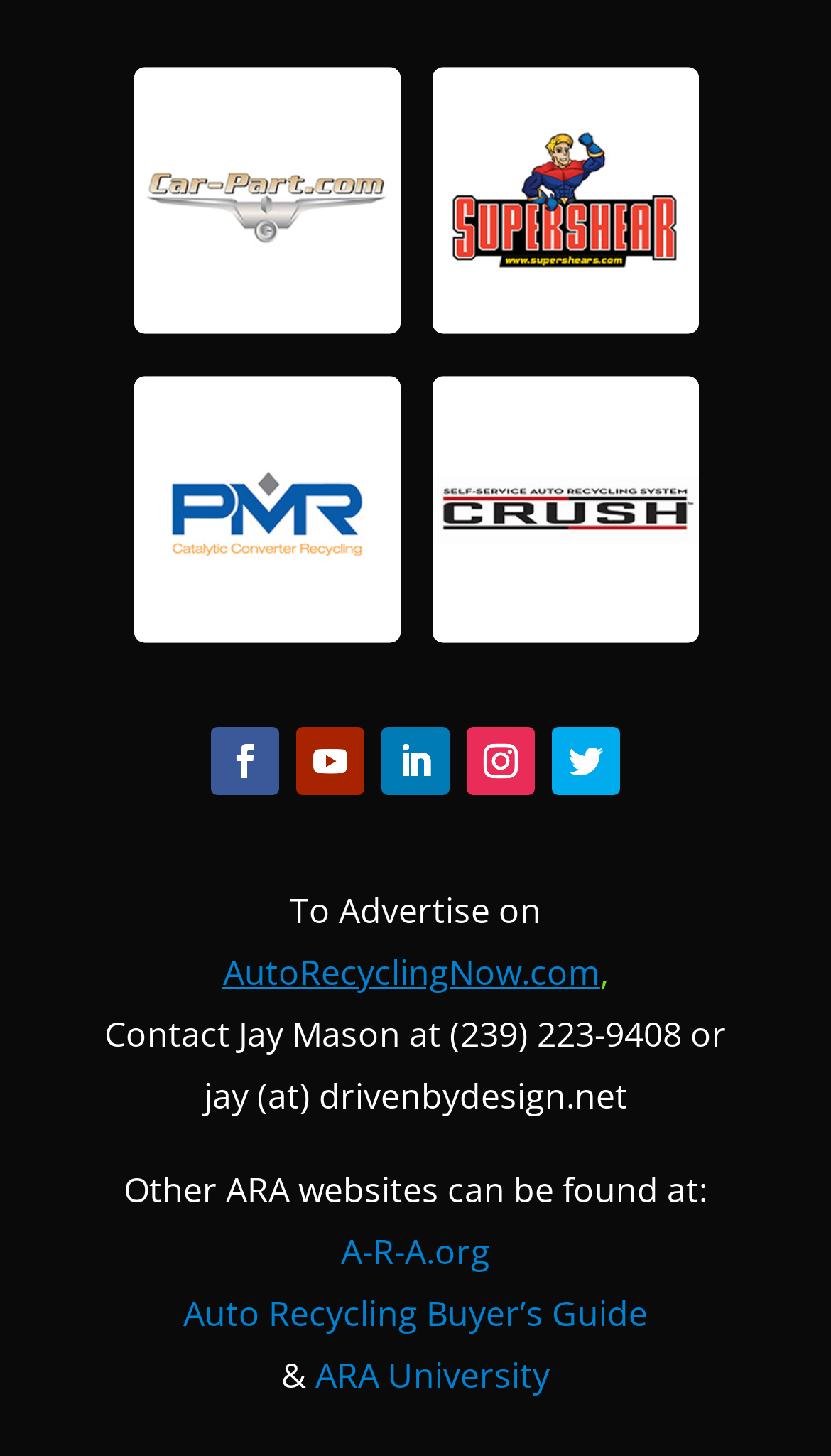Using the information in the image, give a detailed answer to the following question: What is the phone number to contact Jay Mason?

I found a StaticText element with the phone number '(239) 223-9408' which is mentioned as the contact number for Jay Mason.